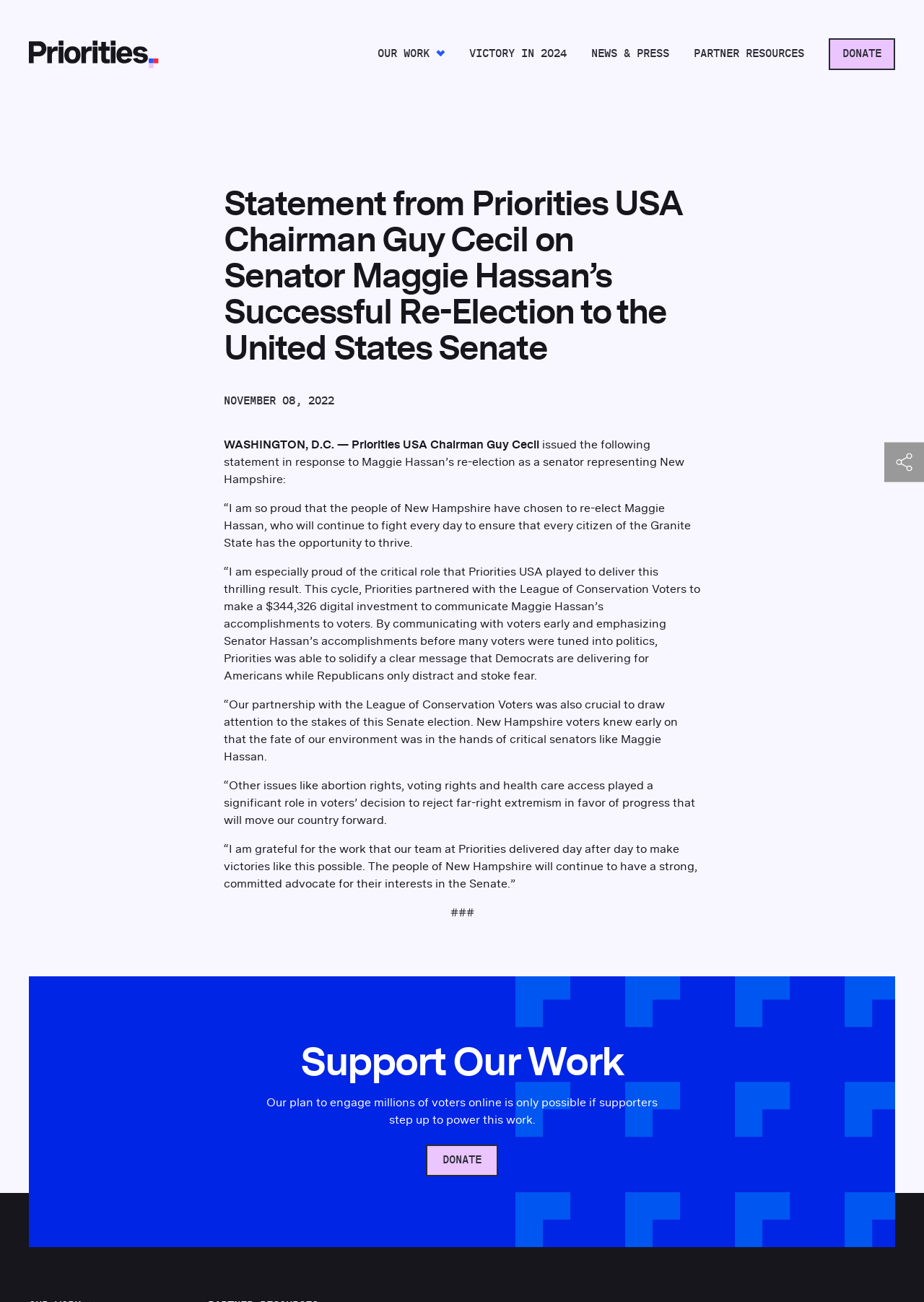What is the name of the organization that partnered with Priorities USA to make a digital investment?
Based on the screenshot, answer the question with a single word or phrase.

League of Conservation Voters